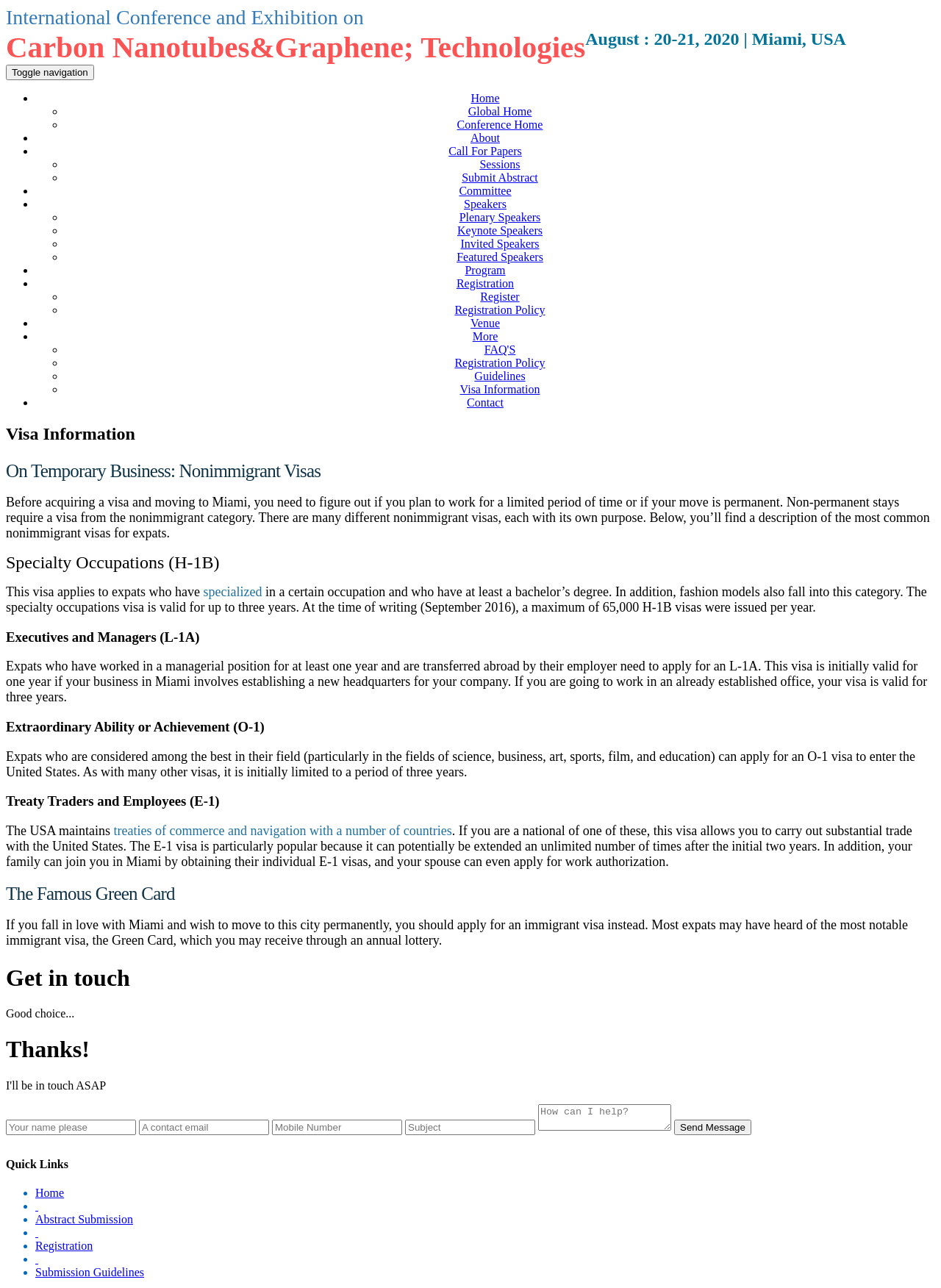What is the purpose of the E-1 visa?
Carefully analyze the image and provide a thorough answer to the question.

I found the purpose of the E-1 visa by reading the section about 'Treaty Traders and Employees (E-1)' on the webpage, which says that it allows nationals of certain countries to carry out substantial trade with the United States.